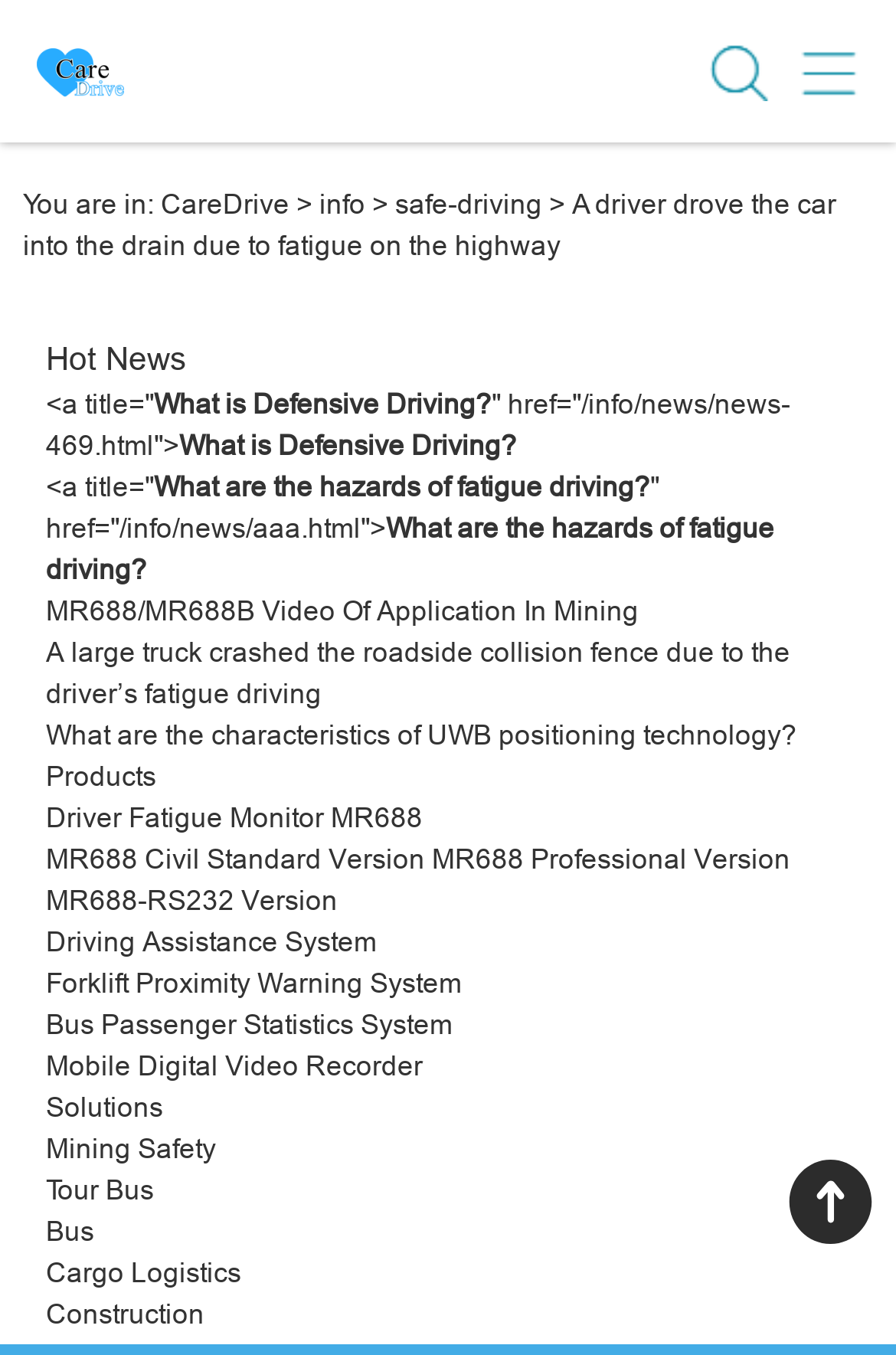Specify the bounding box coordinates of the element's region that should be clicked to achieve the following instruction: "View 'Mining Safety' solution". The bounding box coordinates consist of four float numbers between 0 and 1, in the format [left, top, right, bottom].

[0.051, 0.834, 0.241, 0.86]